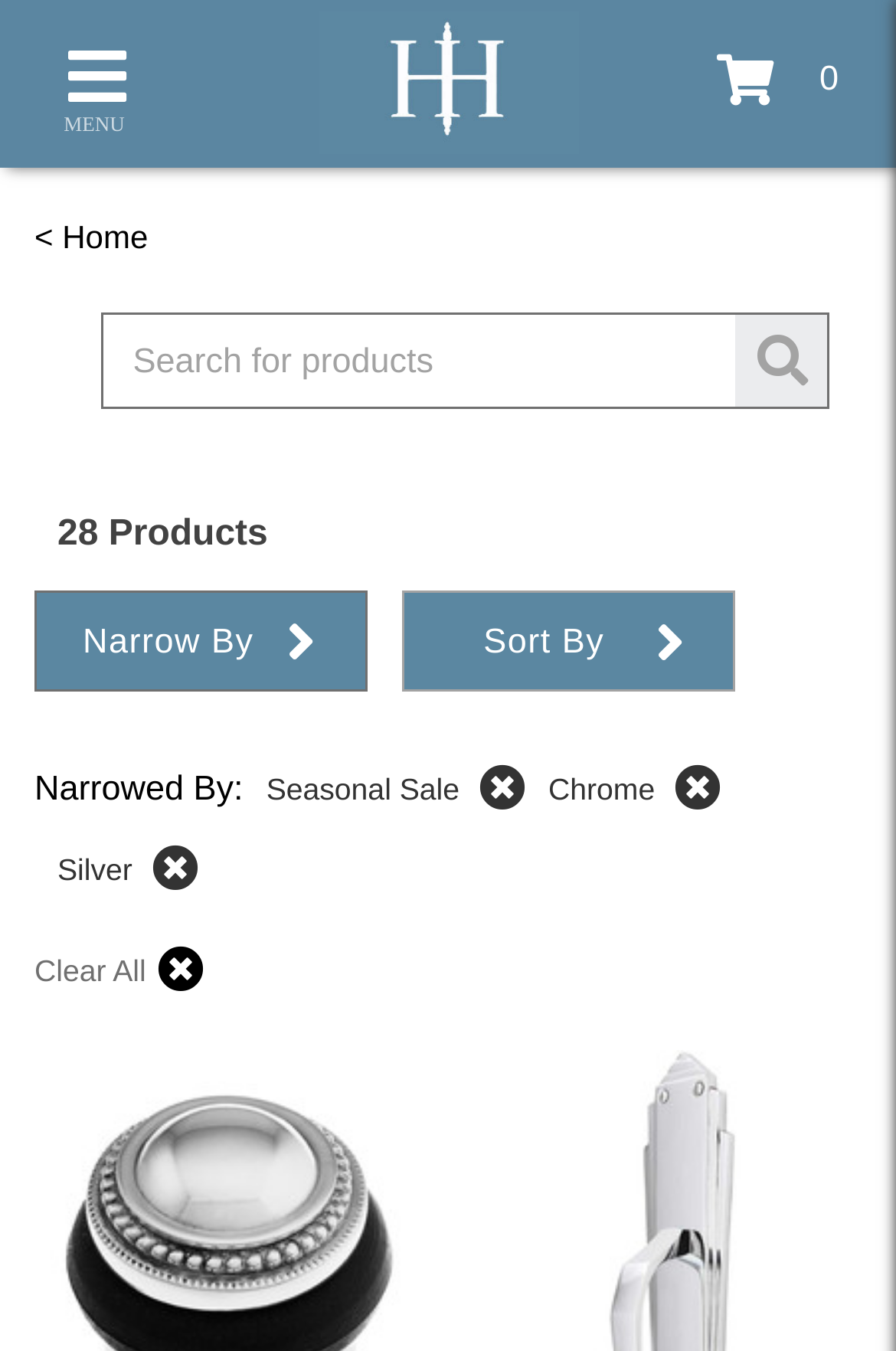Summarize the webpage with intricate details.

This webpage appears to be an e-commerce page, specifically a product category page. At the top left, there is a button with a menu icon, followed by a link to the "House of Antique Hardware" website. On the top right, there is a link with a shopping cart icon and a number "0" indicating the number of items in the cart.

Below the top navigation, there is a horizontal section with a link to the "Home" page, a search box, and a button with a magnifying glass icon. The search box has a placeholder text "Search for products".

Further down, there is a header section with a heading that reads "28 Products", indicating the number of products displayed on the page. Below the heading, there are two buttons: "Narrow By" and "Sort By", which allow users to filter and sort the products.

Under the header section, there is a section labeled "Narrowed By:", which displays the current filters applied to the products. There are three links below, each representing a filter: "Seasonal Sale", "Chrome", and "Silver". Each filter link has a small icon and a "Clear filter" button next to it. Additionally, there is a "Clear All" link that allows users to remove all filters.

Overall, the page appears to be a product category page with filtering and sorting options, allowing users to browse and find specific products.